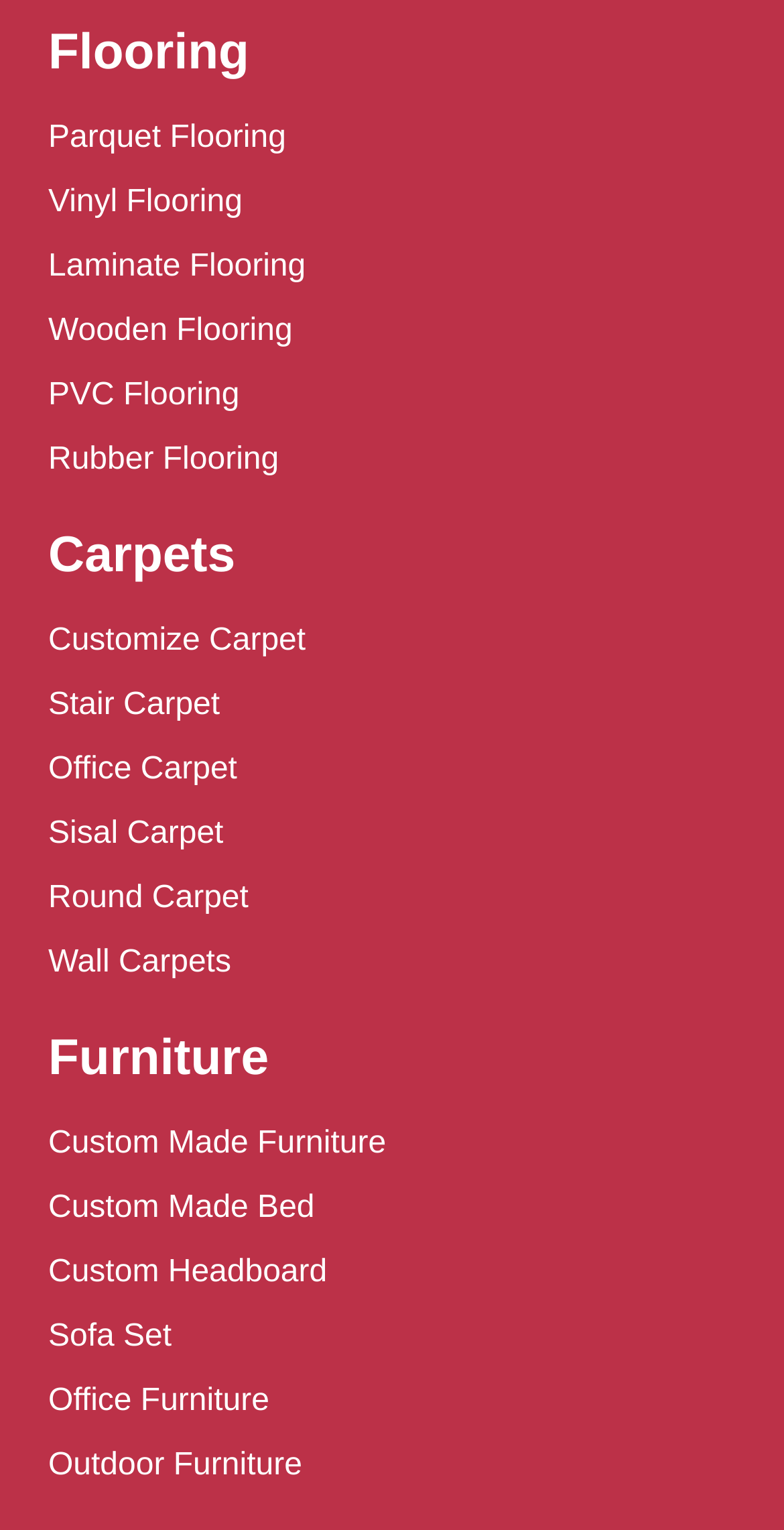Locate the coordinates of the bounding box for the clickable region that fulfills this instruction: "click on Parquet Flooring".

[0.062, 0.078, 0.365, 0.101]